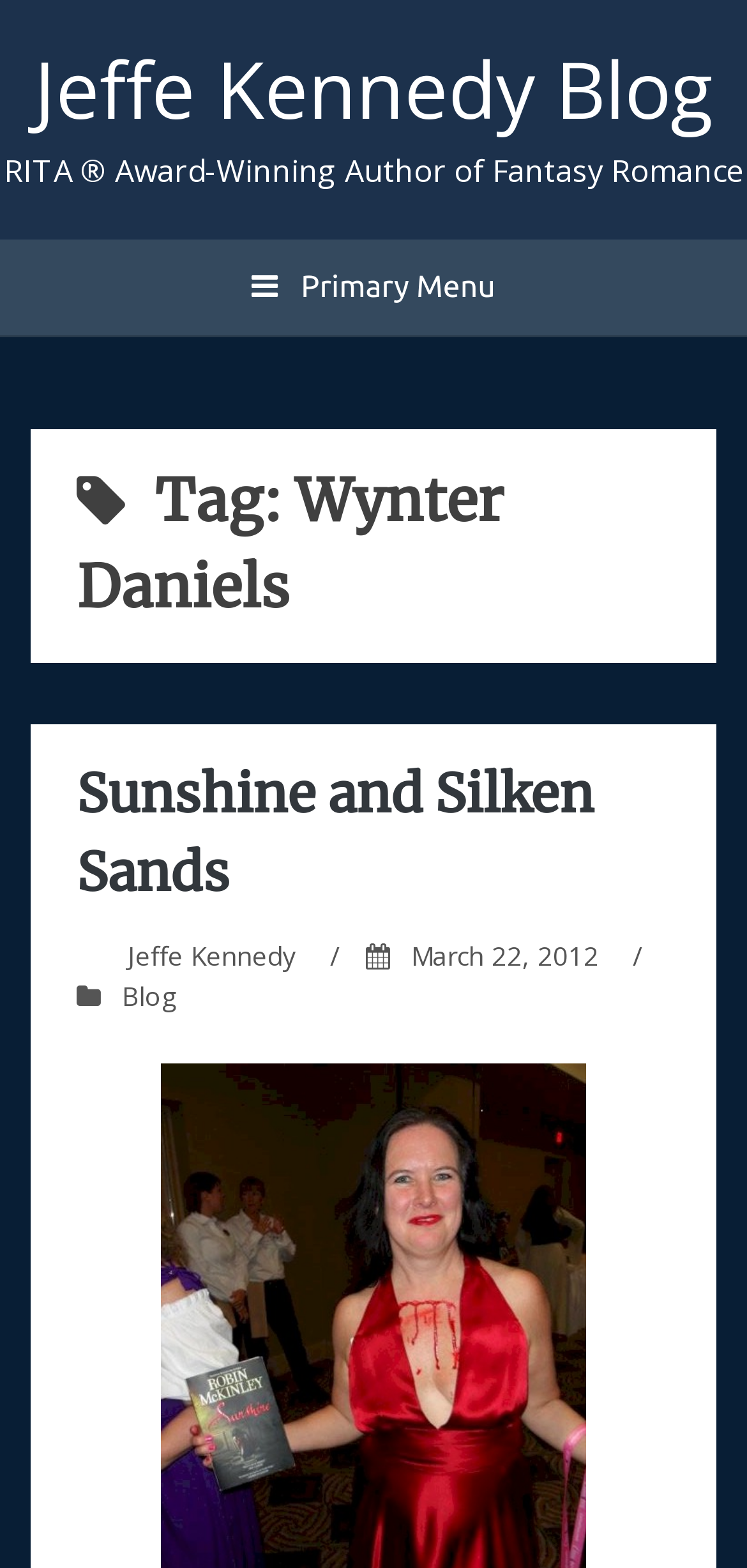When was the blog post published?
Use the screenshot to answer the question with a single word or phrase.

March 22, 2012